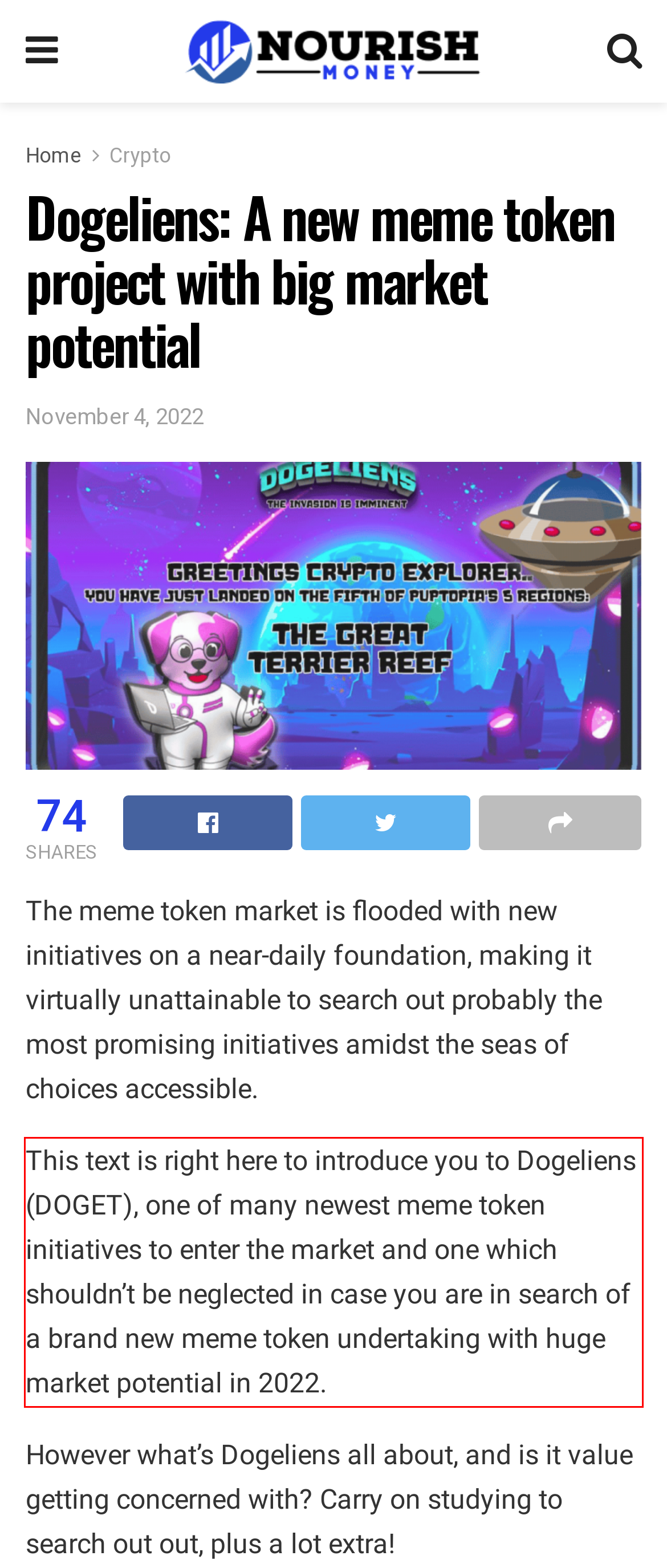You are presented with a webpage screenshot featuring a red bounding box. Perform OCR on the text inside the red bounding box and extract the content.

This text is right here to introduce you to Dogeliens (DOGET), one of many newest meme token initiatives to enter the market and one which shouldn’t be neglected in case you are in search of a brand new meme token undertaking with huge market potential in 2022.